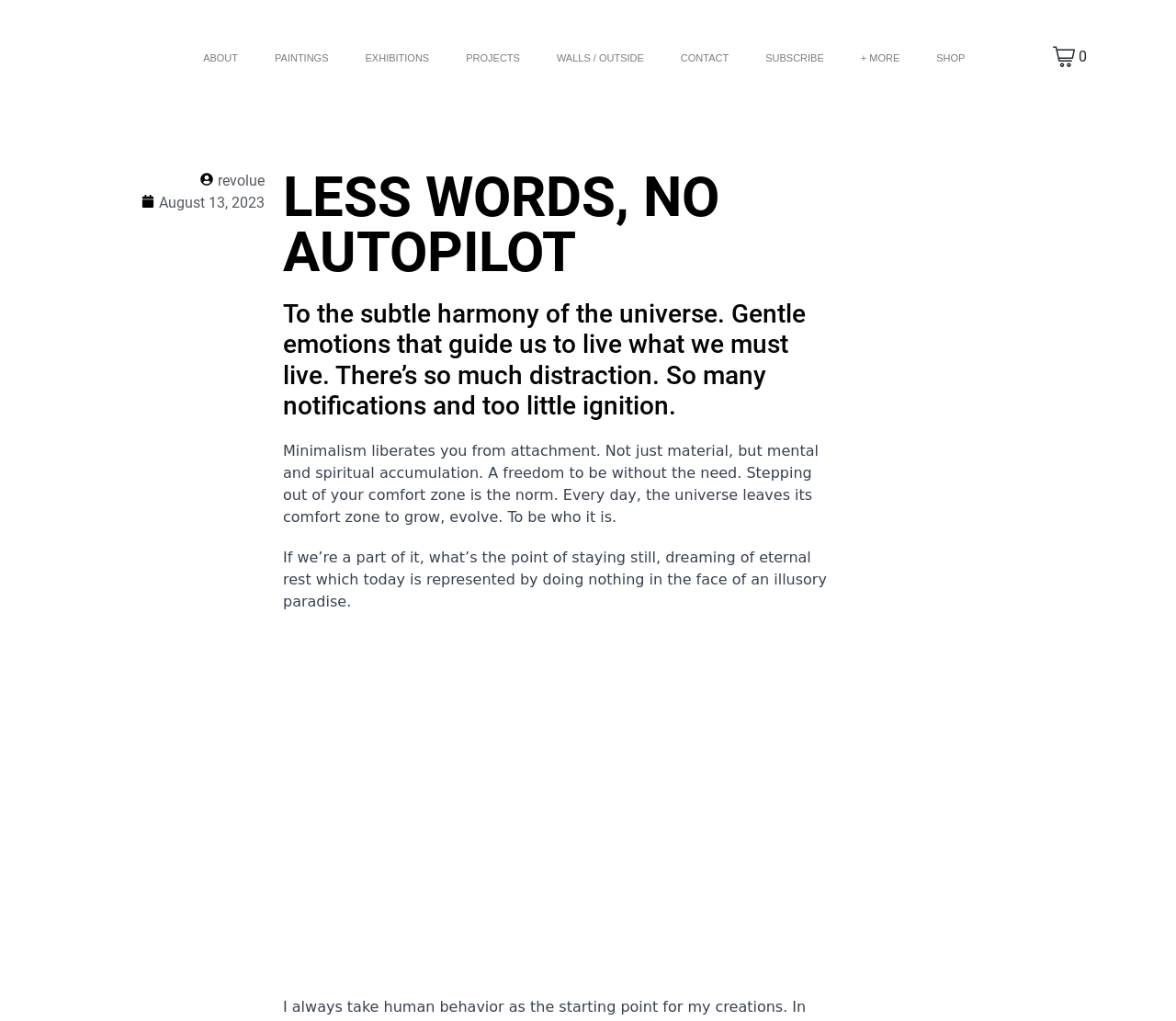Determine the bounding box for the UI element as described: "SUBSCRIBE". The coordinates should be represented as four float numbers between 0 and 1, formatted as [left, top, right, bottom].

[0.635, 0.042, 0.716, 0.071]